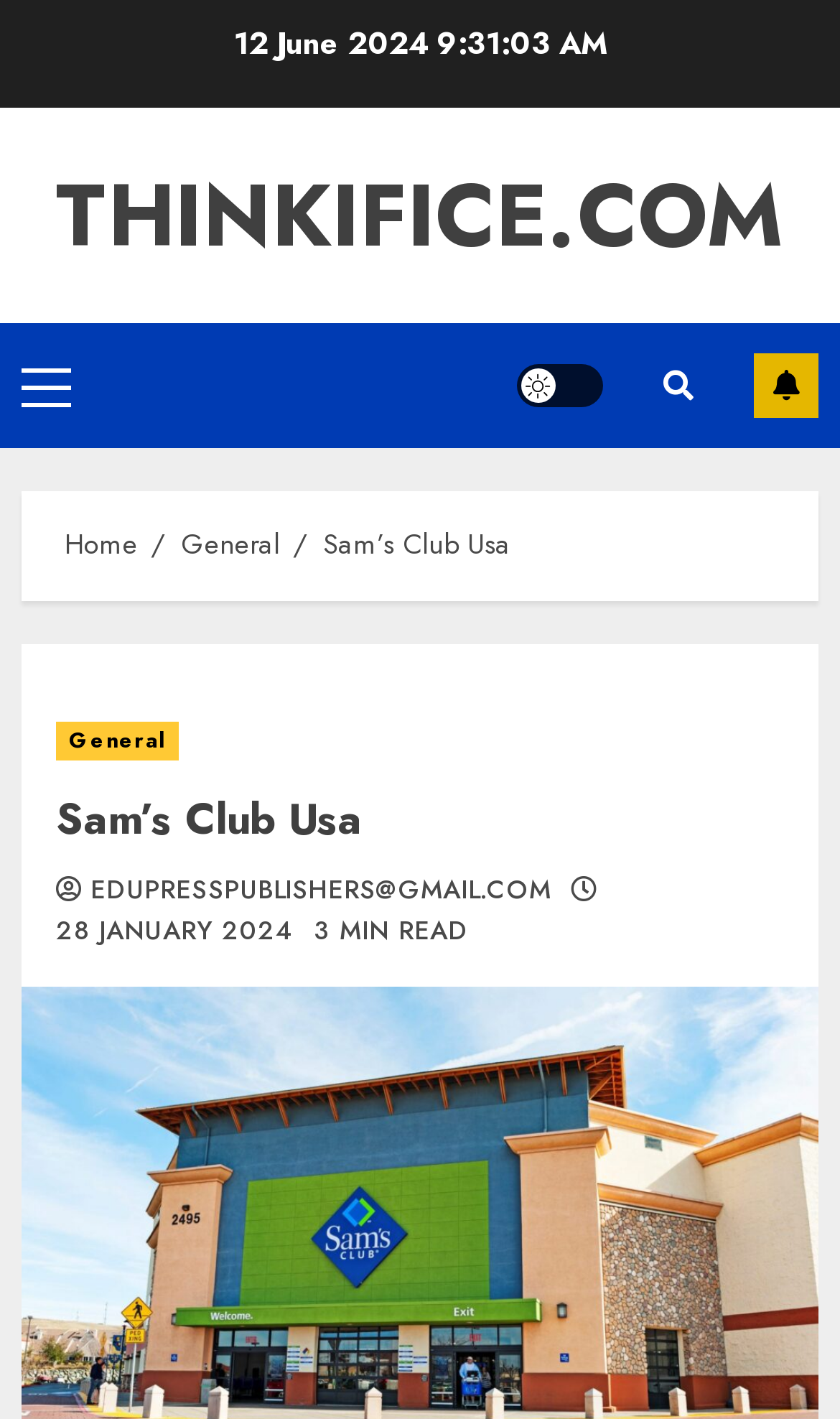Please identify the bounding box coordinates of the area that needs to be clicked to fulfill the following instruction: "Contact EDUPRESSPUBLISHERS."

[0.108, 0.616, 0.657, 0.641]